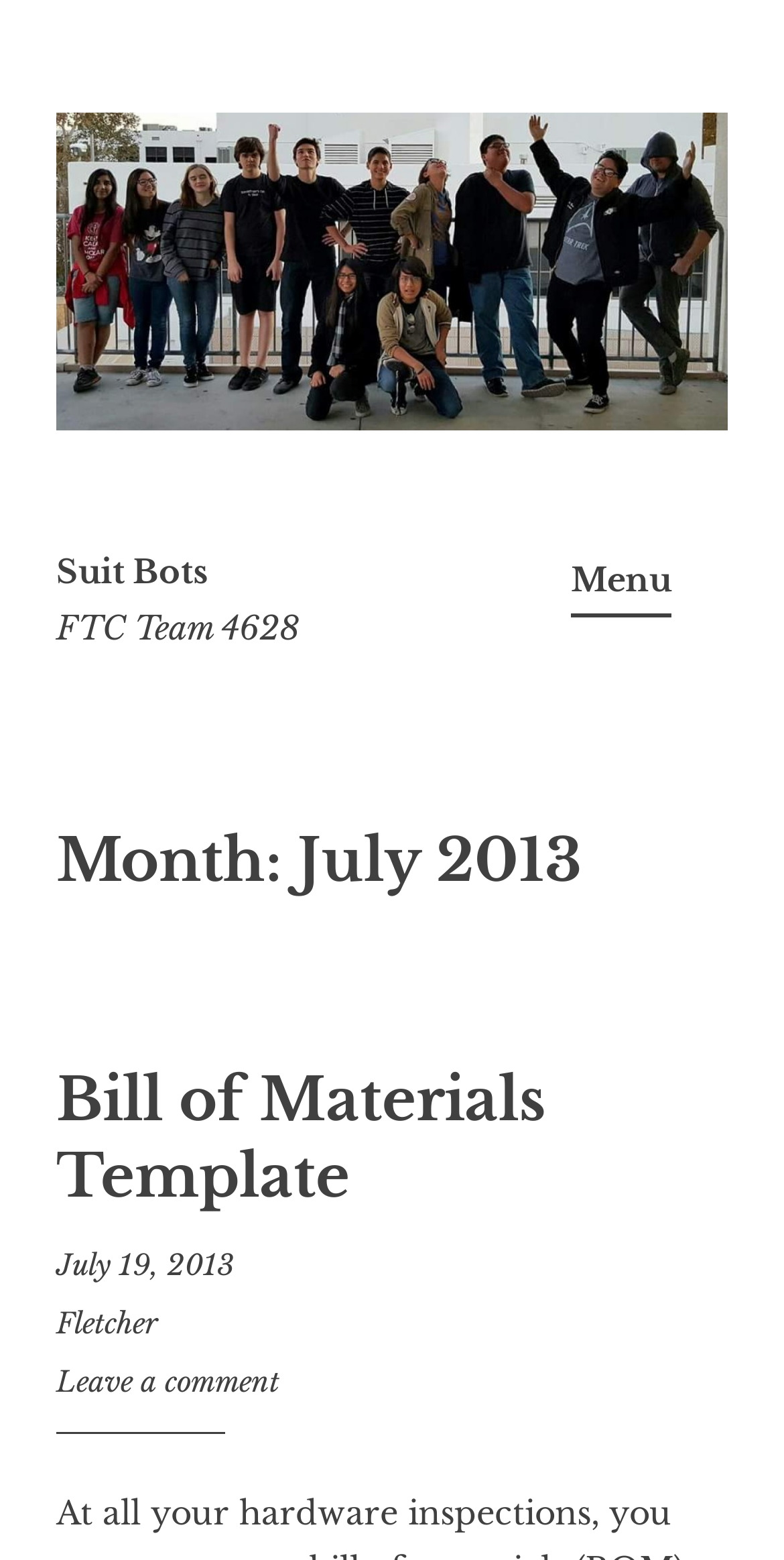What is the name of the FTC team?
Provide an in-depth and detailed explanation in response to the question.

The name of the FTC team can be found in the static text element 'FTC Team 4628' located at the top of the webpage, which suggests that the team's name is 4628.